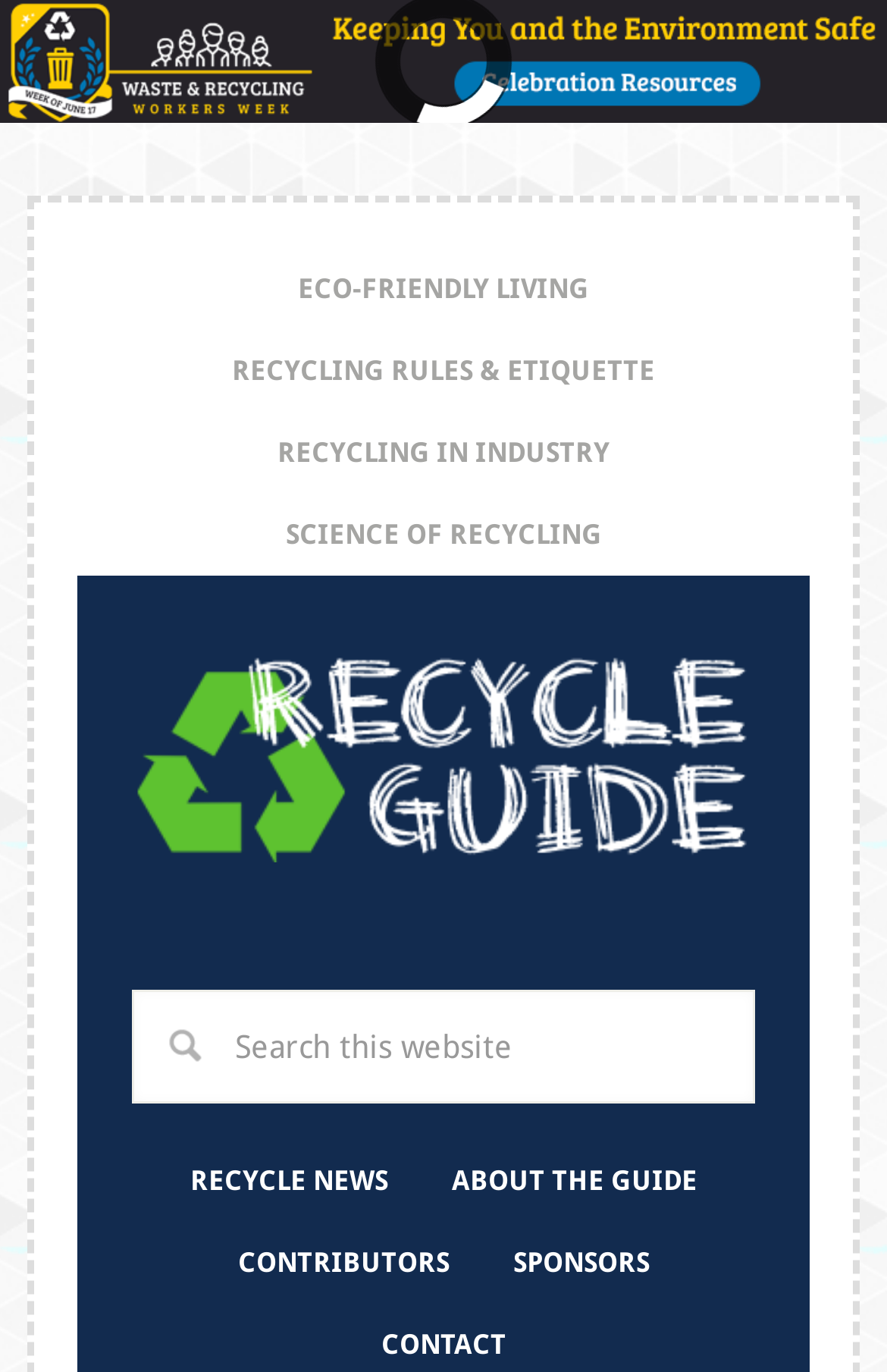Given the webpage screenshot, identify the bounding box of the UI element that matches this description: "Waste & Recycling Workers Week".

[0.0, 0.0, 1.0, 0.089]